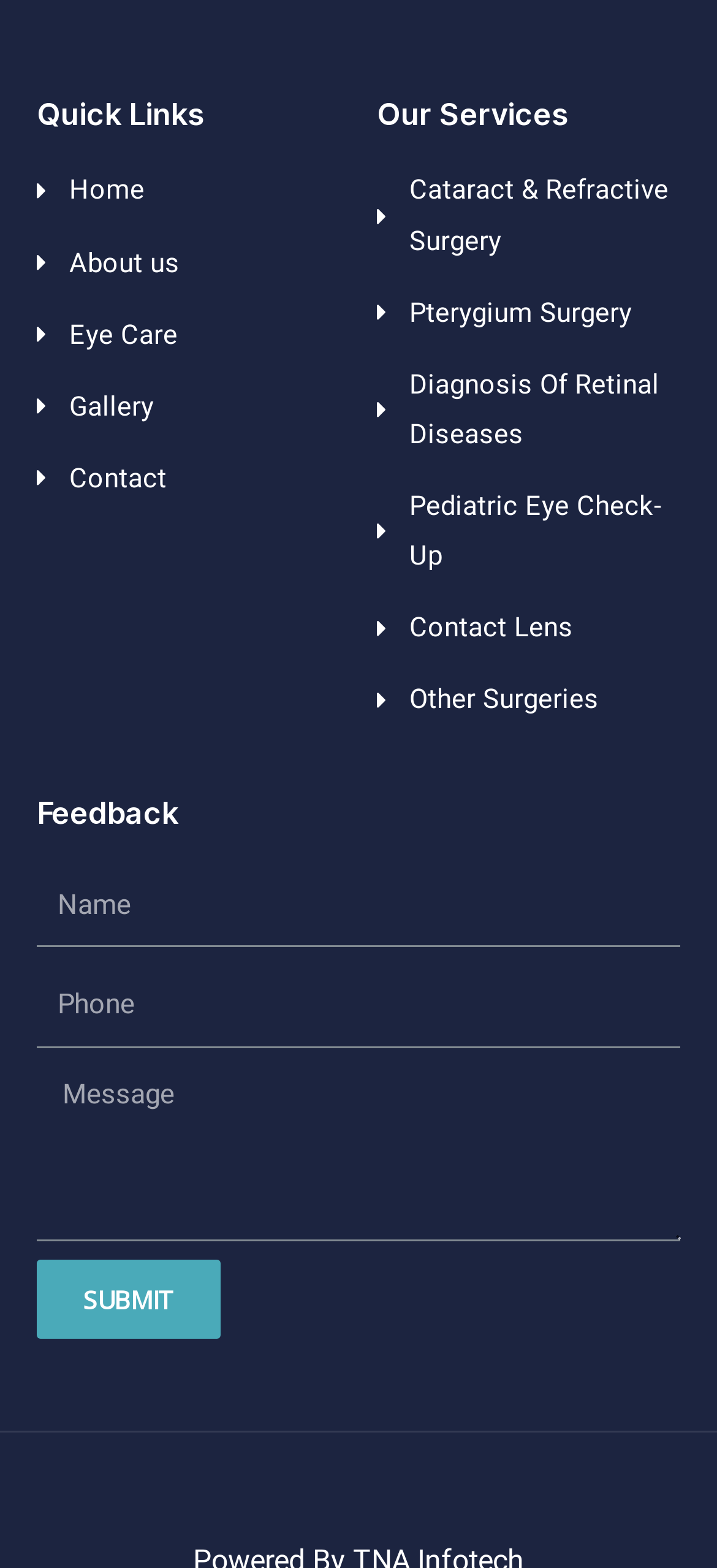Specify the bounding box coordinates of the area to click in order to execute this command: 'Click on the Cataract & Refractive Surgery link'. The coordinates should consist of four float numbers ranging from 0 to 1, and should be formatted as [left, top, right, bottom].

[0.526, 0.106, 0.949, 0.17]